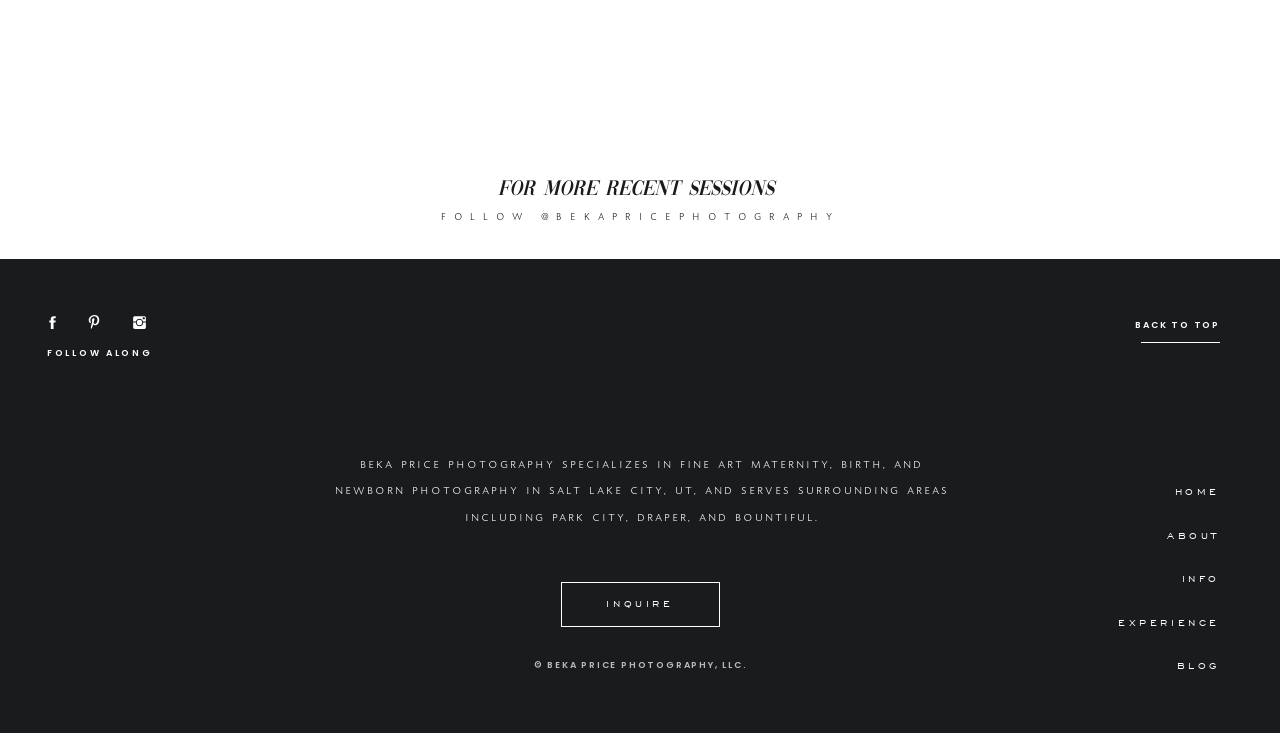What is the theme of the image shared on Sat Jun 08 2024?
Using the image, give a concise answer in the form of a single word or short phrase.

Baby Z